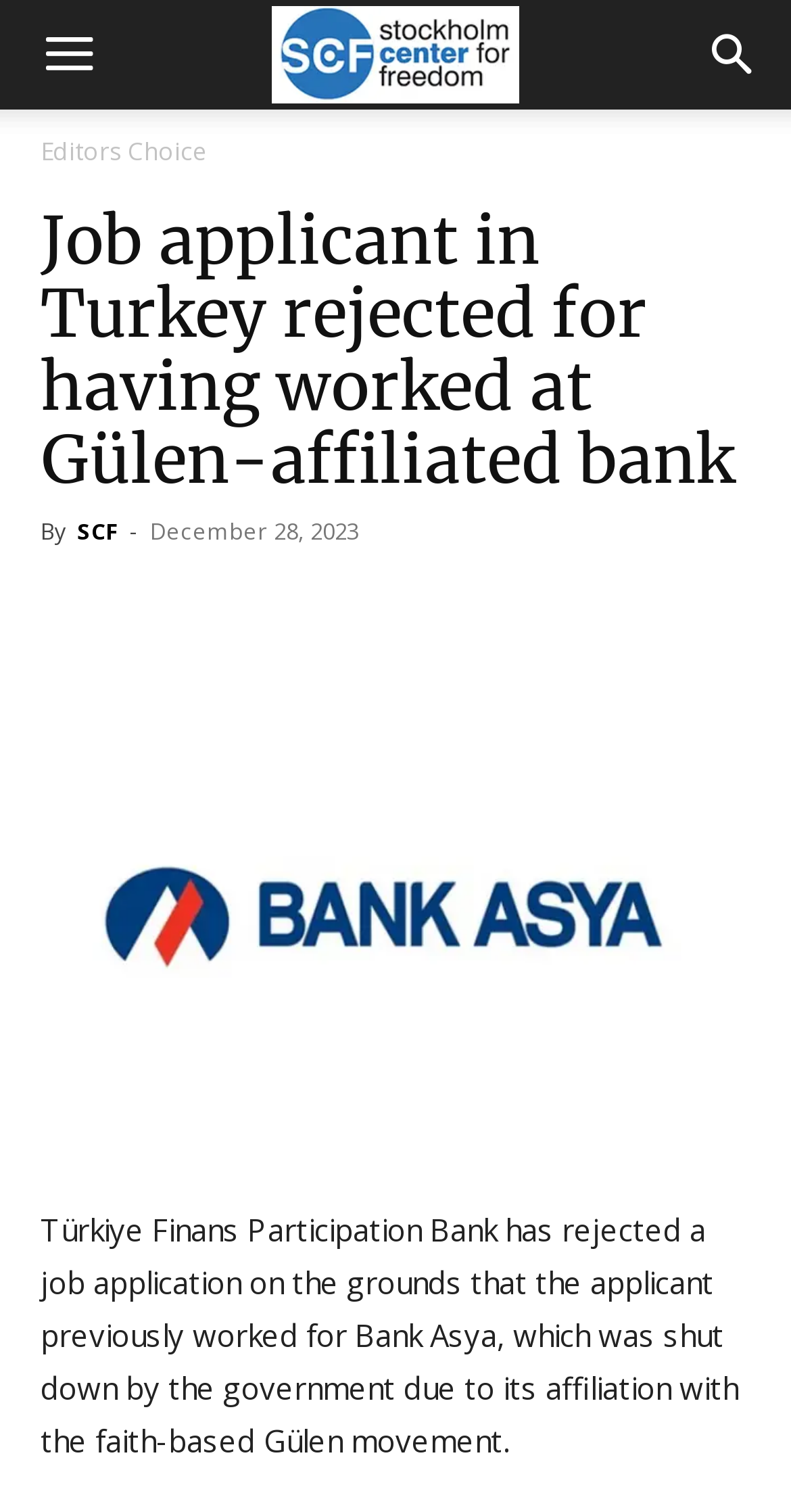Locate the coordinates of the bounding box for the clickable region that fulfills this instruction: "Visit the SCF website".

[0.097, 0.341, 0.149, 0.361]